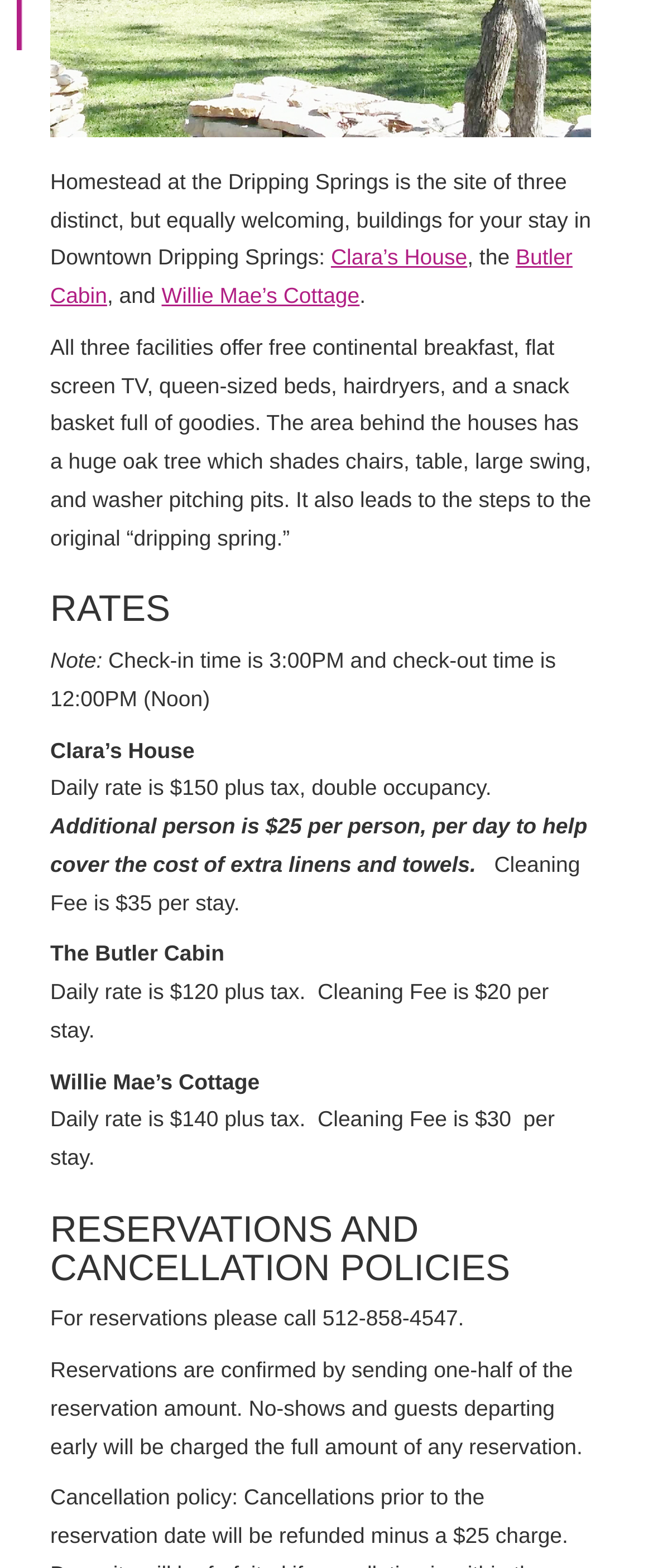Given the description: "Clara’s House", determine the bounding box coordinates of the UI element. The coordinates should be formatted as four float numbers between 0 and 1, [left, top, right, bottom].

[0.507, 0.156, 0.716, 0.172]